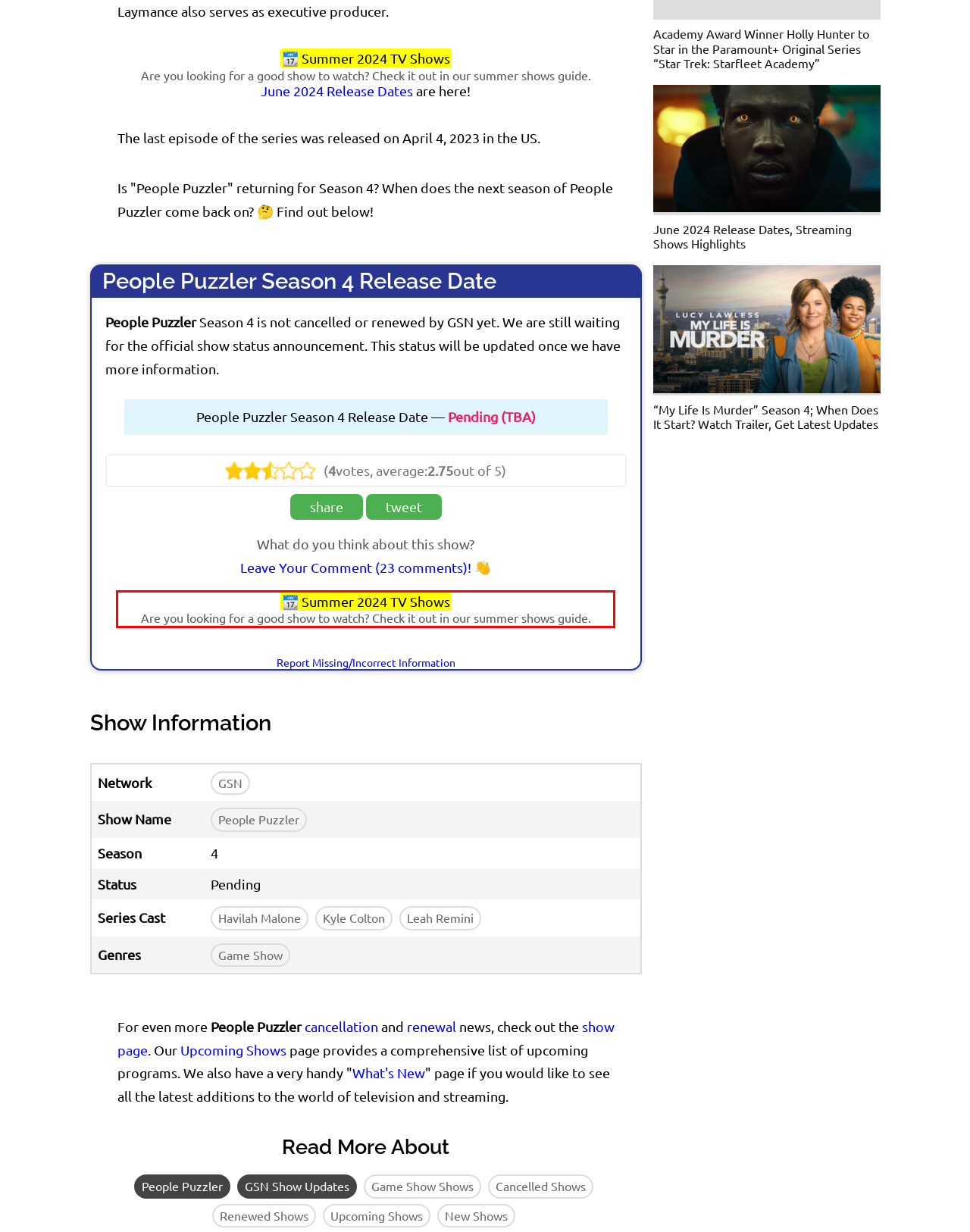Review the webpage screenshot provided, and perform OCR to extract the text from the red bounding box.

📆 Summer 2024 TV Shows Are you looking for a good show to watch? Check it out in our summer shows guide.